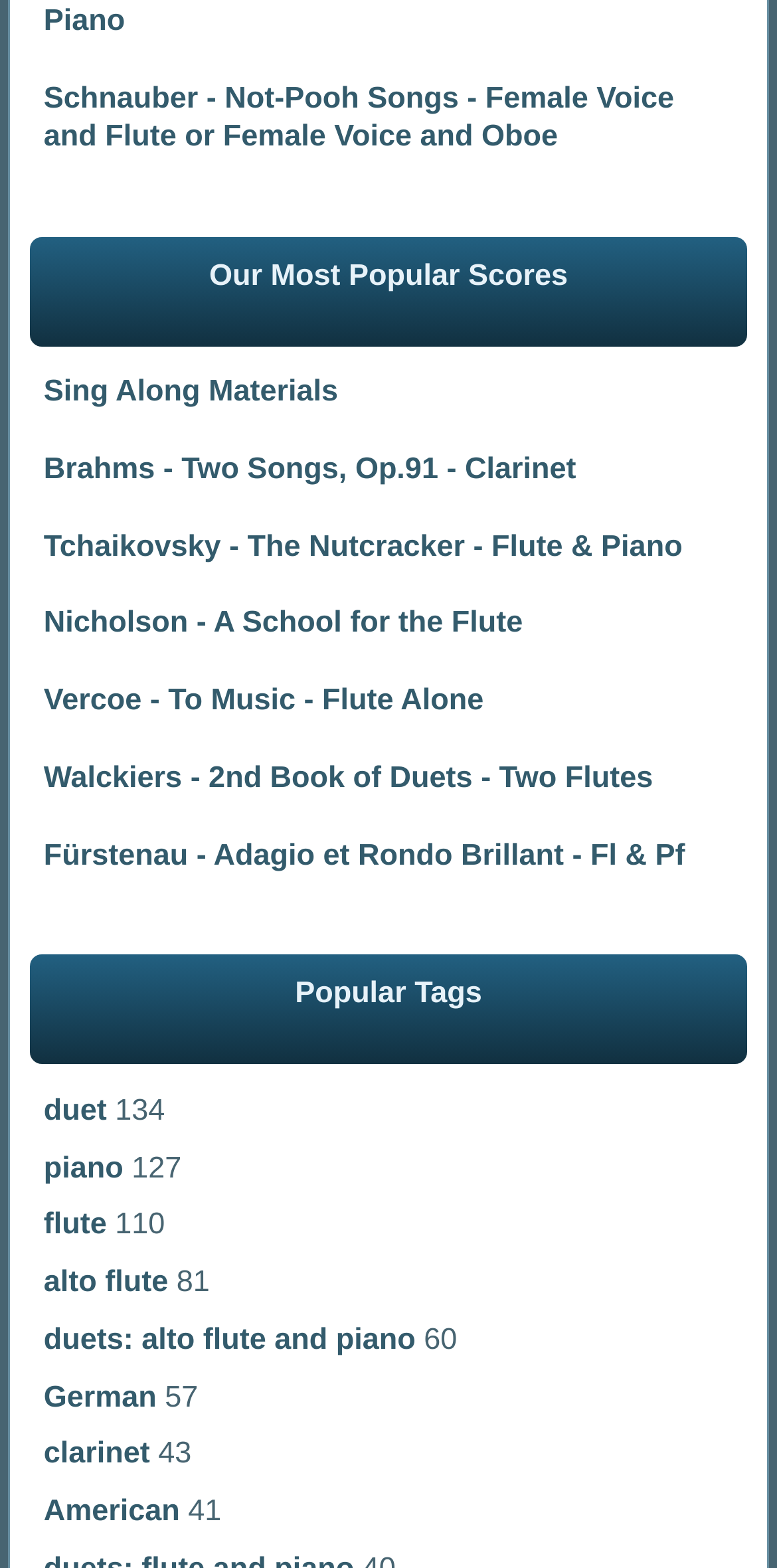What is the most popular tag?
Based on the image, give a concise answer in the form of a single word or short phrase.

duet